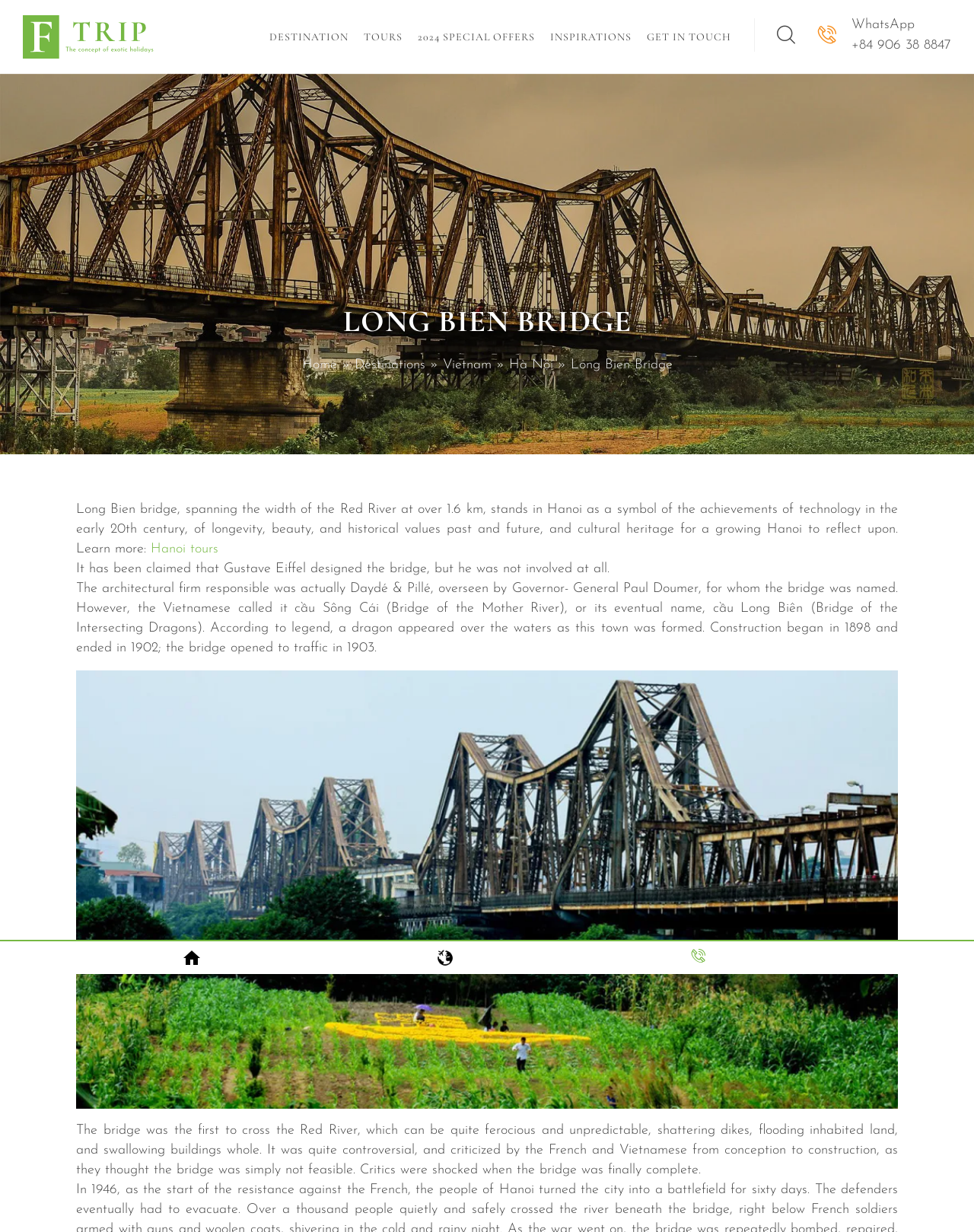Provide a thorough description of the webpage's content and layout.

The webpage is about Long Bien Bridge in Hanoi, Vietnam. At the top, there is a navigation menu with links to "DESTINATION", "TOURS", "2024 SPECIAL OFFERS", "INSPIRATIONS", and "GET IN TOUCH". To the right of the navigation menu, there is a WhatsApp icon and a phone number "+84 906 38 8847". 

Below the navigation menu, there is a large heading "LONG BIEN BRIDGE" with a link to the same title. Underneath, there is a breadcrumb navigation with links to "Home", "Destinations", "Vietnam", "Hà Nội", and finally "Long Bien Bridge". 

The main content of the webpage is a passage of text that describes Long Bien Bridge, its history, and its significance. The passage is divided into three paragraphs. The first paragraph introduces the bridge as a symbol of technological achievements in the early 20th century. The second paragraph clarifies the misconception that Gustave Eiffel designed the bridge and provides information about the actual architectural firm responsible. The third paragraph describes the construction of the bridge and its significance in crossing the Red River.

Below the text, there is a large figure, likely an image of the Long Bien Bridge. At the bottom of the webpage, there are three links, possibly to social media platforms.